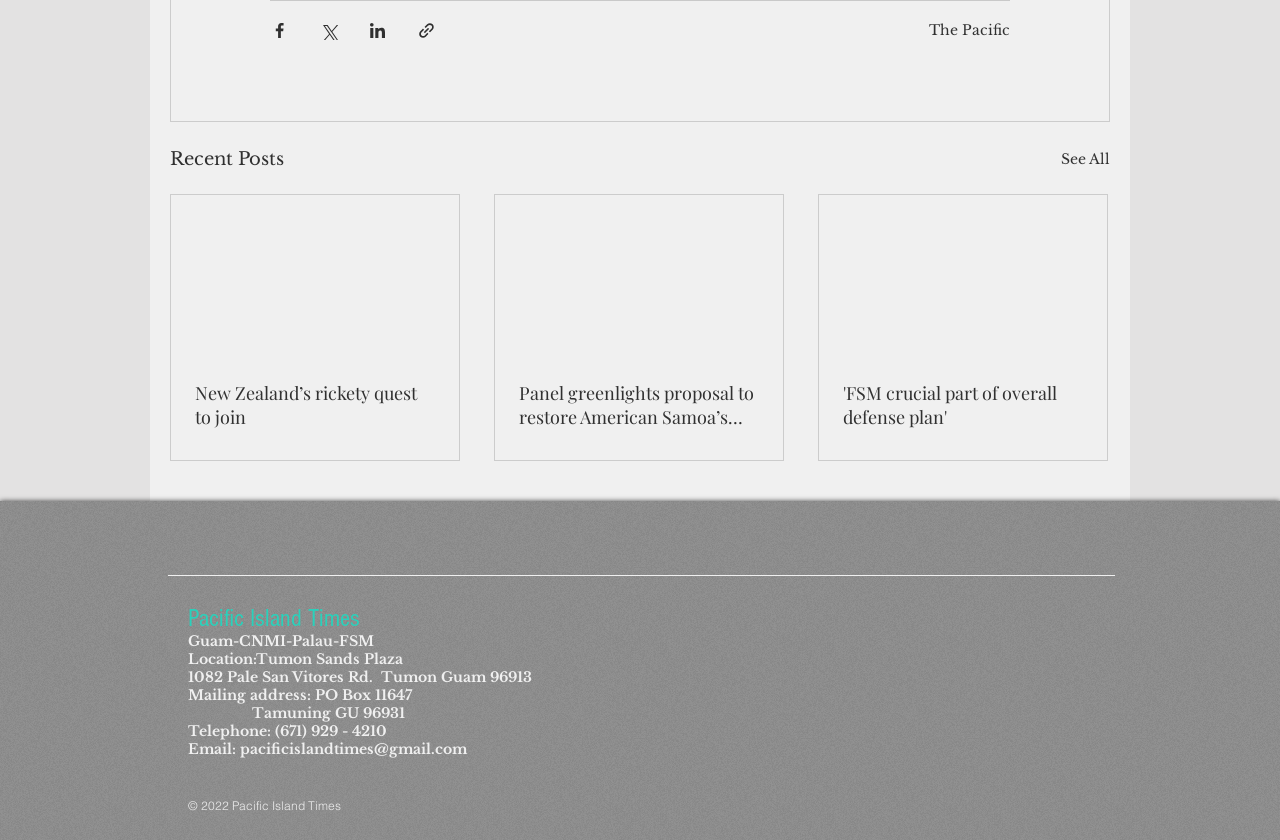Locate the bounding box coordinates of the clickable element to fulfill the following instruction: "View the map". Provide the coordinates as four float numbers between 0 and 1 in the format [left, top, right, bottom].

[0.456, 0.712, 0.877, 0.959]